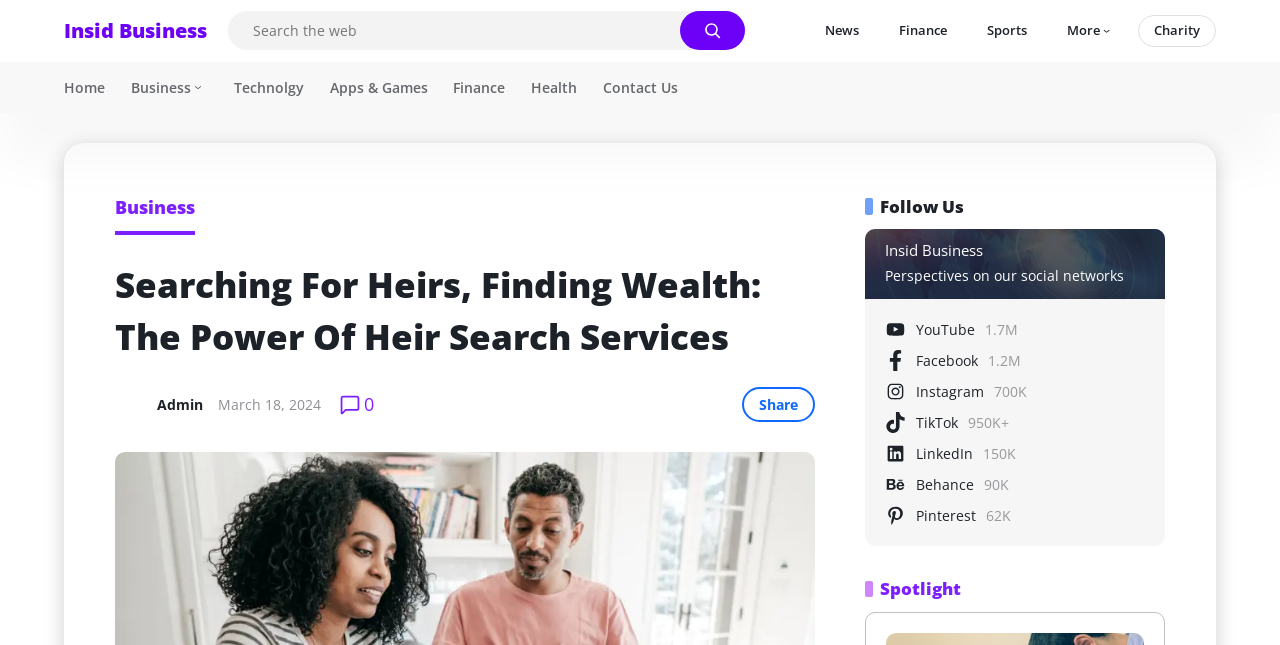Provide a brief response to the question using a single word or phrase: 
What is the category of news on the top left?

Business